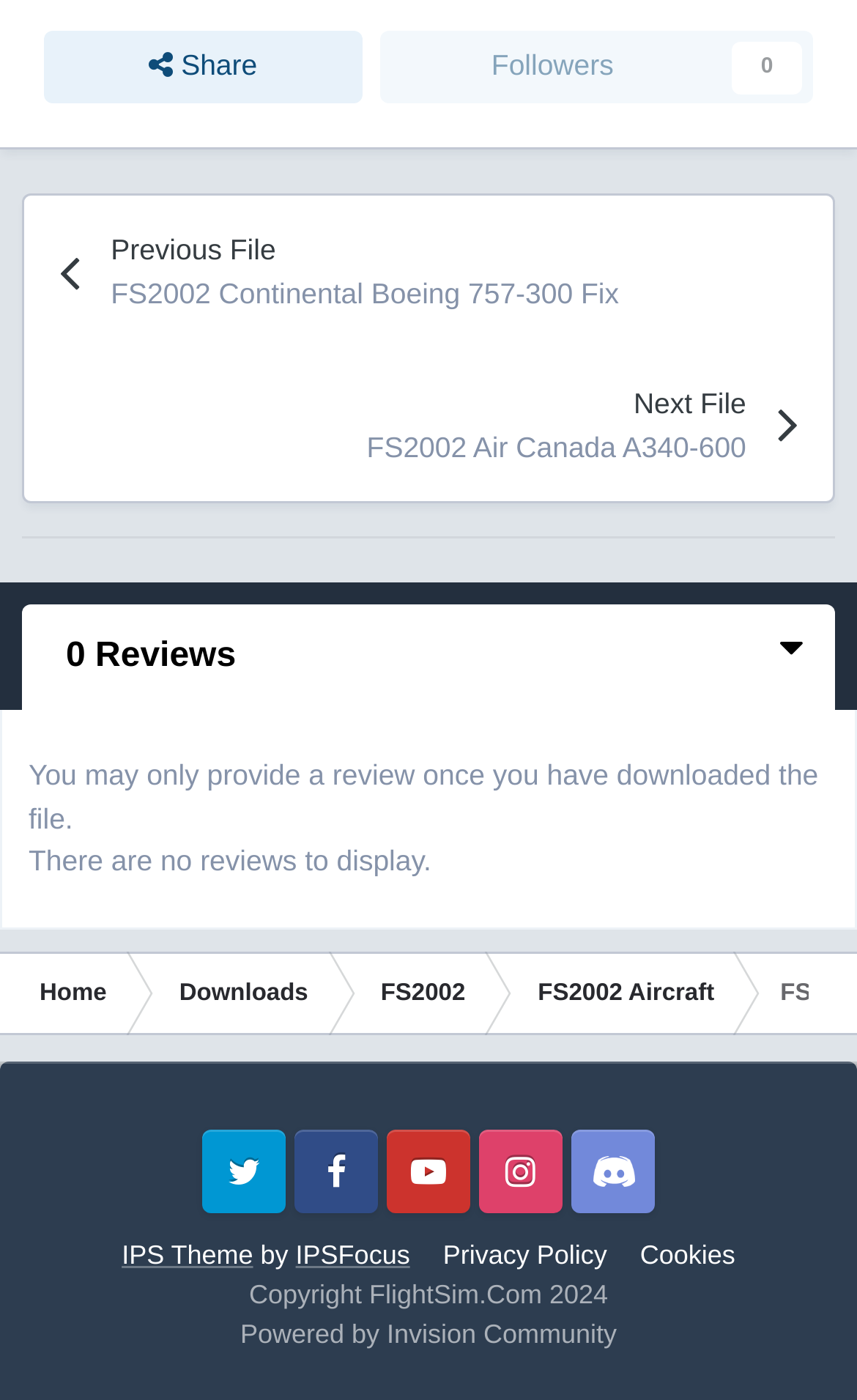Please determine the bounding box coordinates of the element to click on in order to accomplish the following task: "View previous file". Ensure the coordinates are four float numbers ranging from 0 to 1, i.e., [left, top, right, bottom].

[0.069, 0.139, 0.931, 0.249]